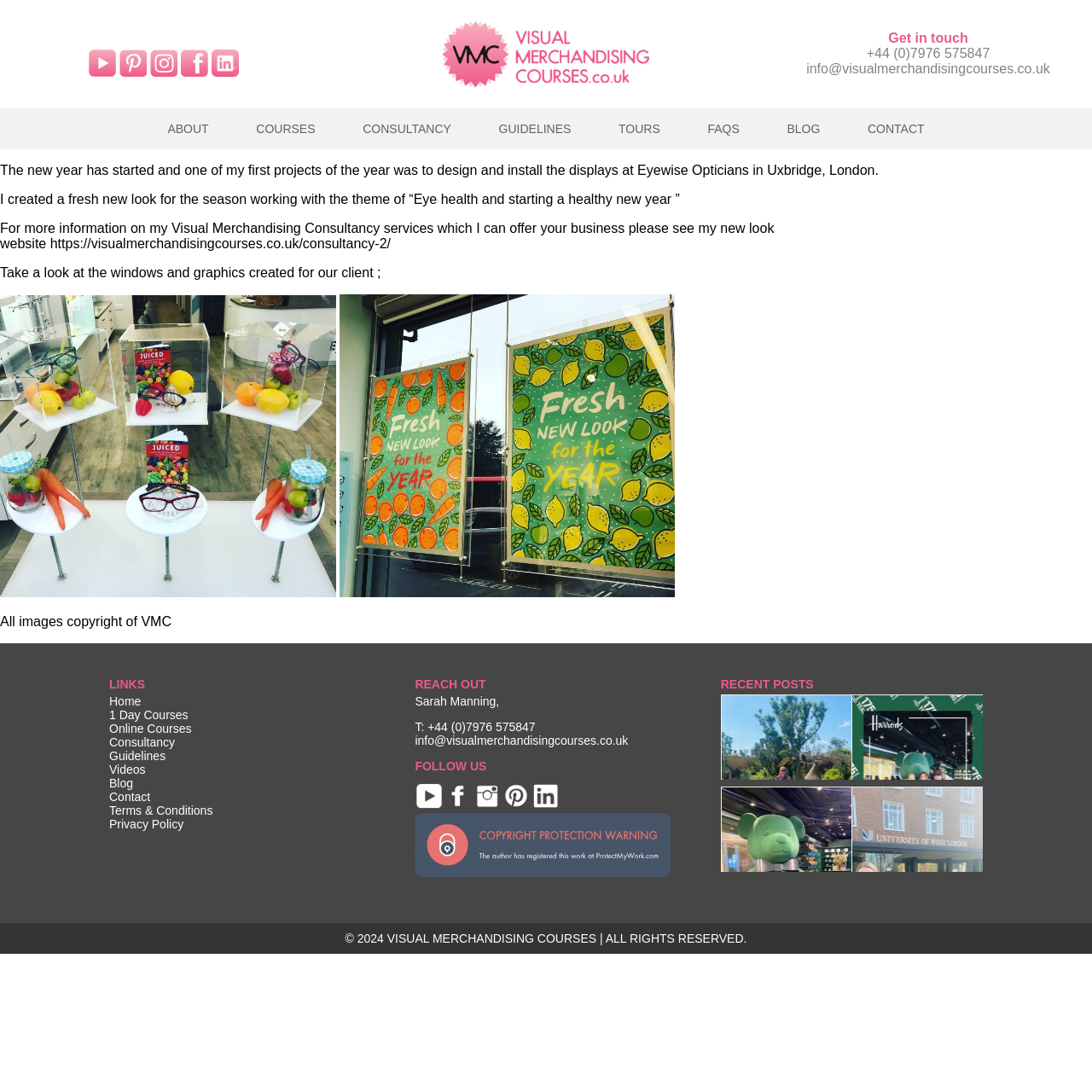Find the bounding box coordinates of the element you need to click on to perform this action: 'Click on the YouTube link'. The coordinates should be represented by four float values between 0 and 1, in the format [left, top, right, bottom].

[0.08, 0.061, 0.108, 0.074]